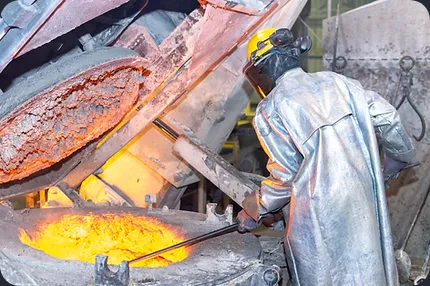What is the color of the molten metal?
Please analyze the image and answer the question with as much detail as possible.

The molten metal is bright, glowing orange in color, which indicates its extremely high temperature and intense heat, making it a hazardous material to handle.